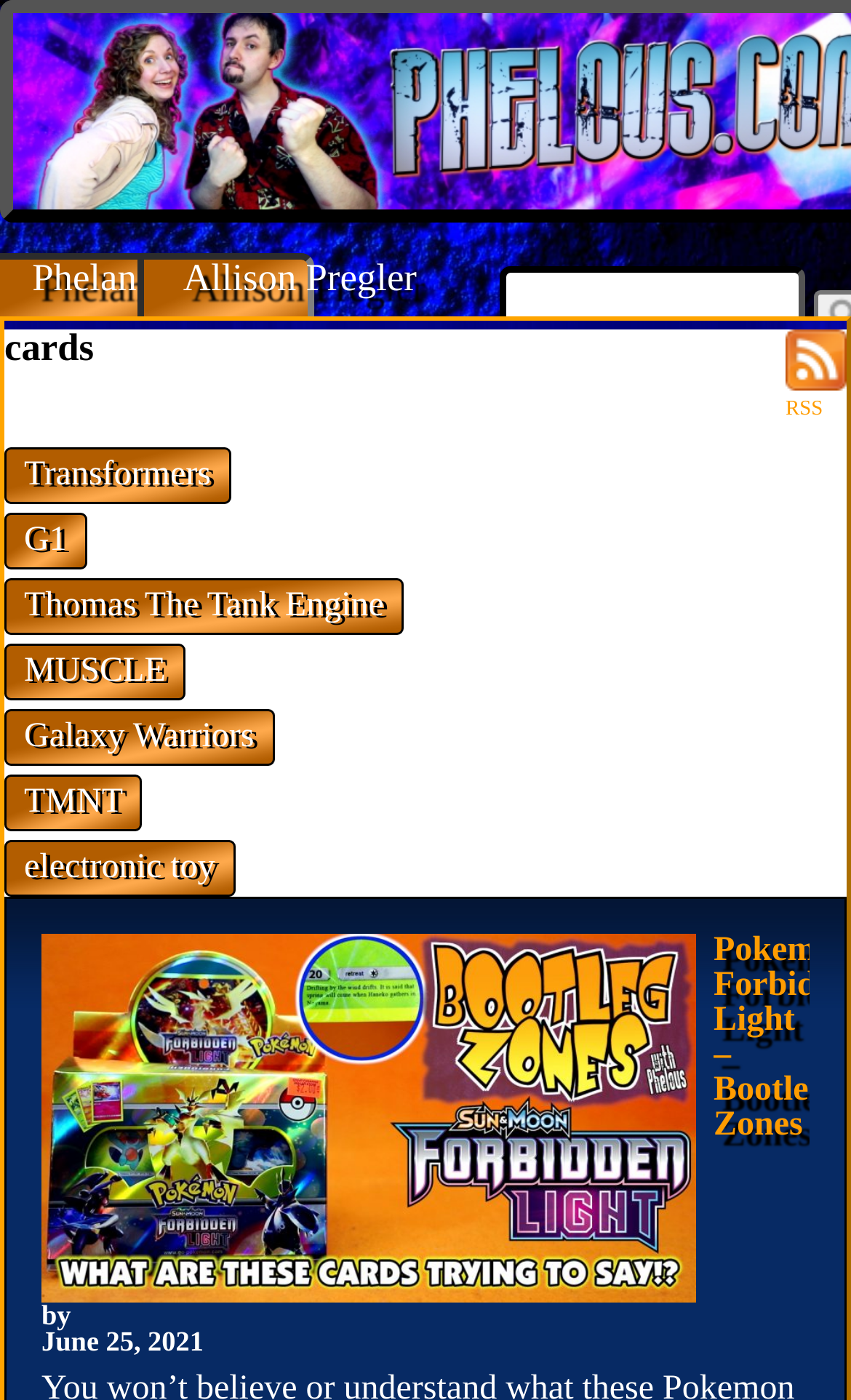Respond to the question below with a single word or phrase:
What is the name of the first link on the webpage?

Phelan Porteous